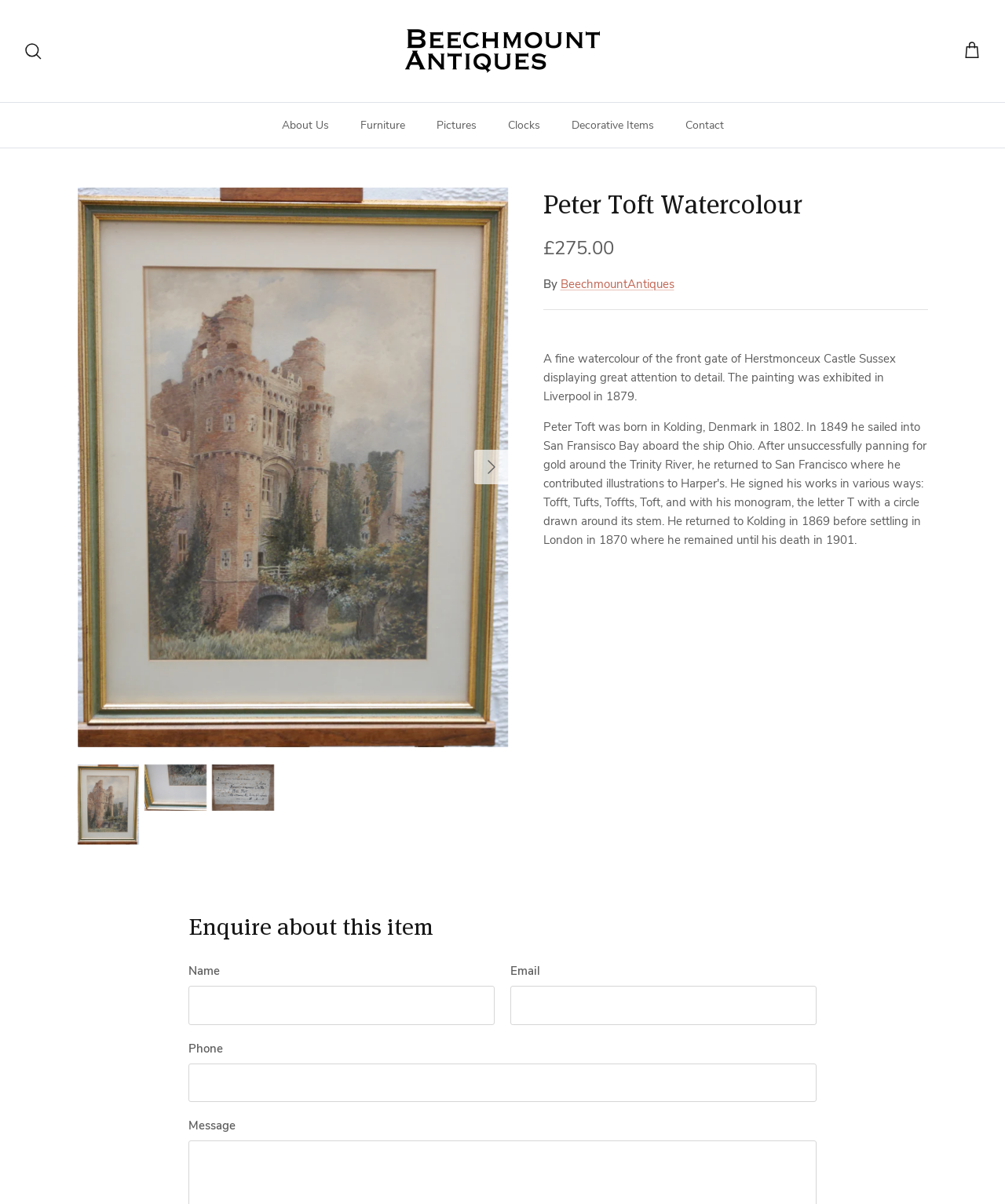Identify the bounding box coordinates of the area you need to click to perform the following instruction: "Switch to English".

None